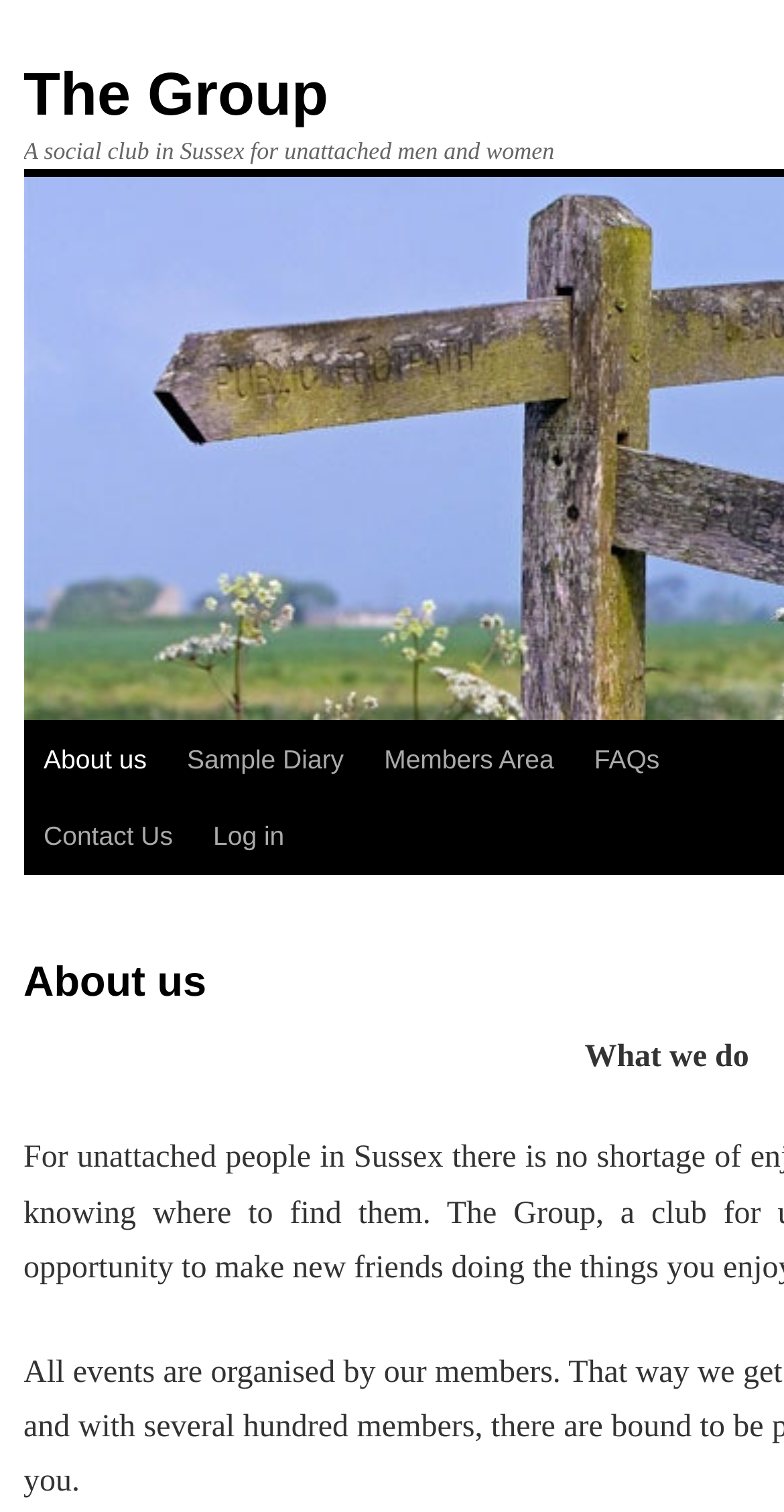Select the bounding box coordinates of the element I need to click to carry out the following instruction: "Click on The Group link".

[0.03, 0.041, 0.419, 0.085]